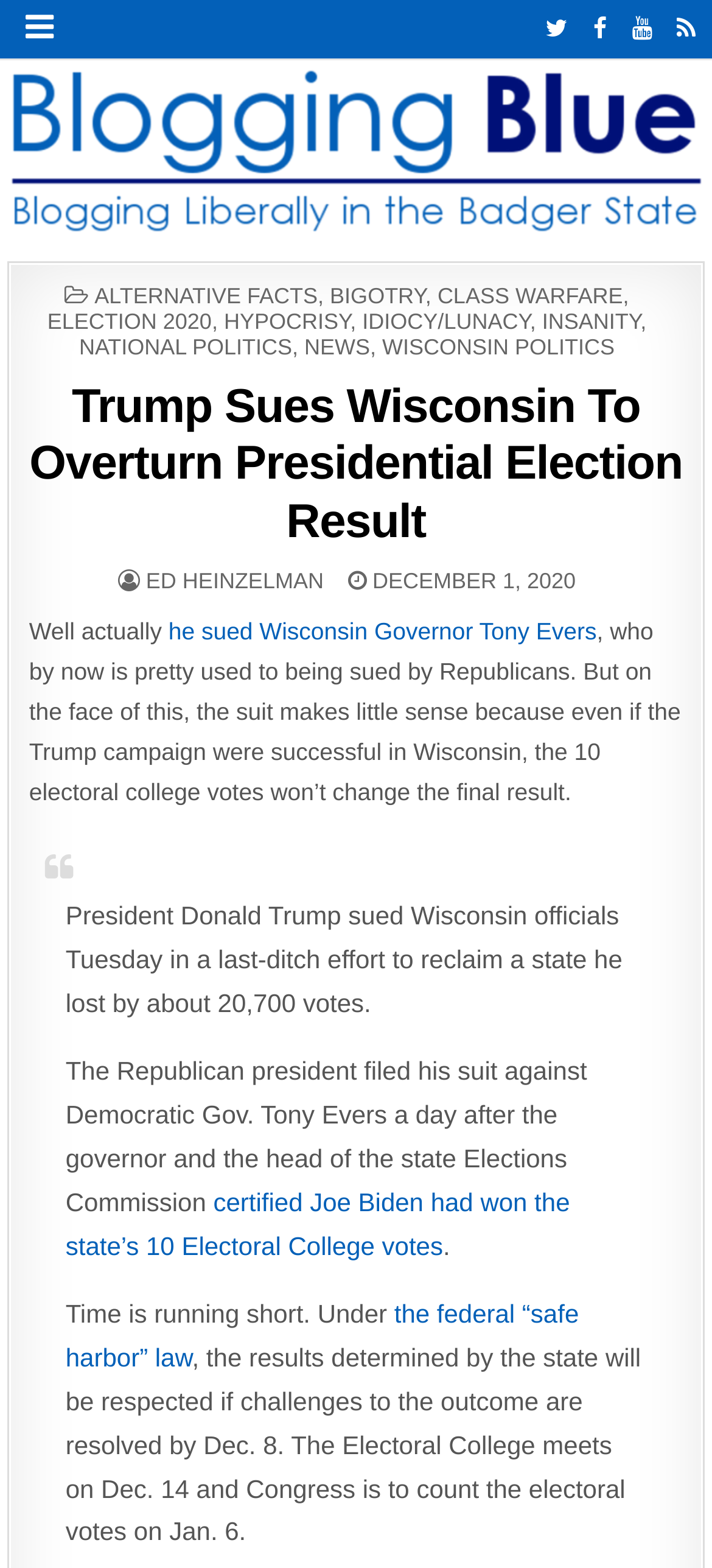Please locate the bounding box coordinates of the element that needs to be clicked to achieve the following instruction: "Click on Youtube link". The coordinates should be four float numbers between 0 and 1, i.e., [left, top, right, bottom].

[0.878, 0.007, 0.927, 0.029]